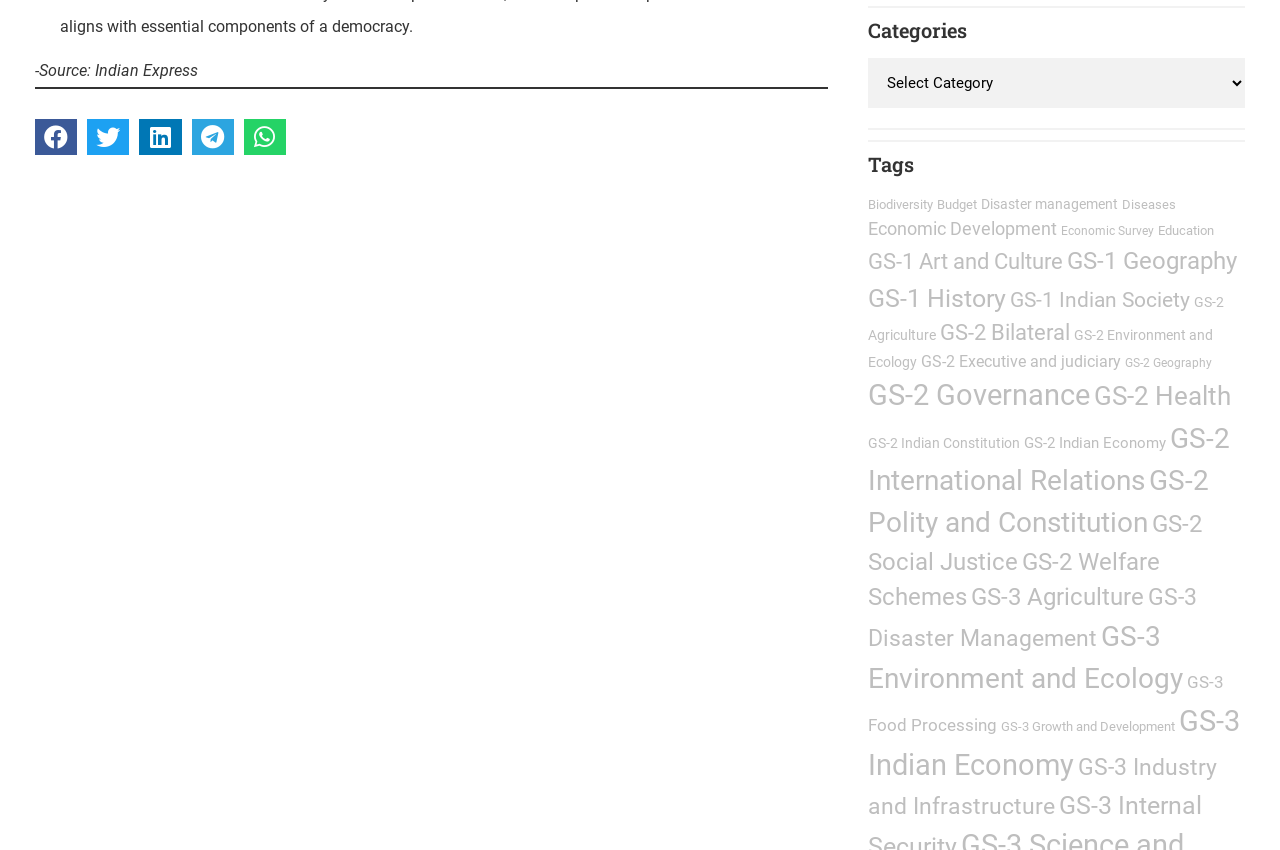Using the provided description: "GS-2 Geography", find the bounding box coordinates of the corresponding UI element. The output should be four float numbers between 0 and 1, in the format [left, top, right, bottom].

[0.879, 0.418, 0.947, 0.435]